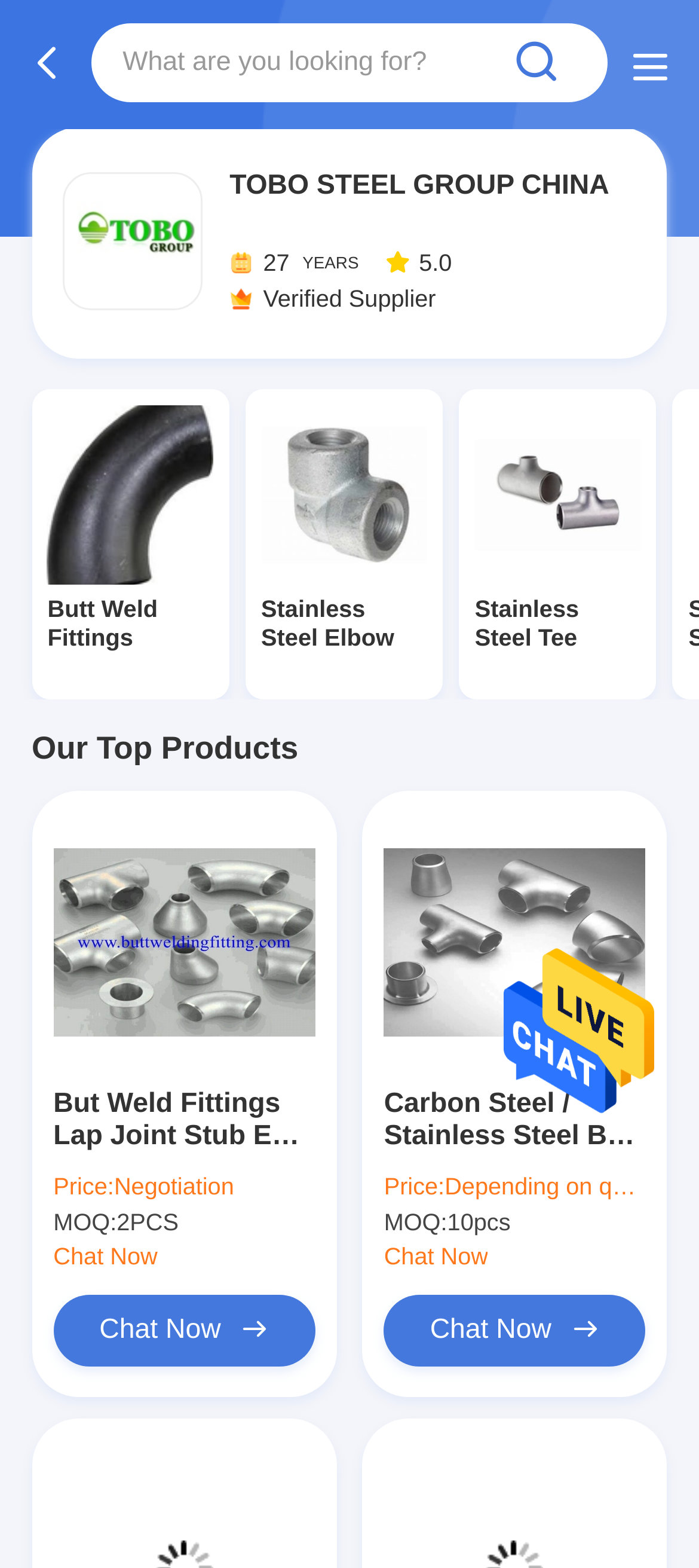Give a concise answer using one word or a phrase to the following question:
What is the number of years?

27